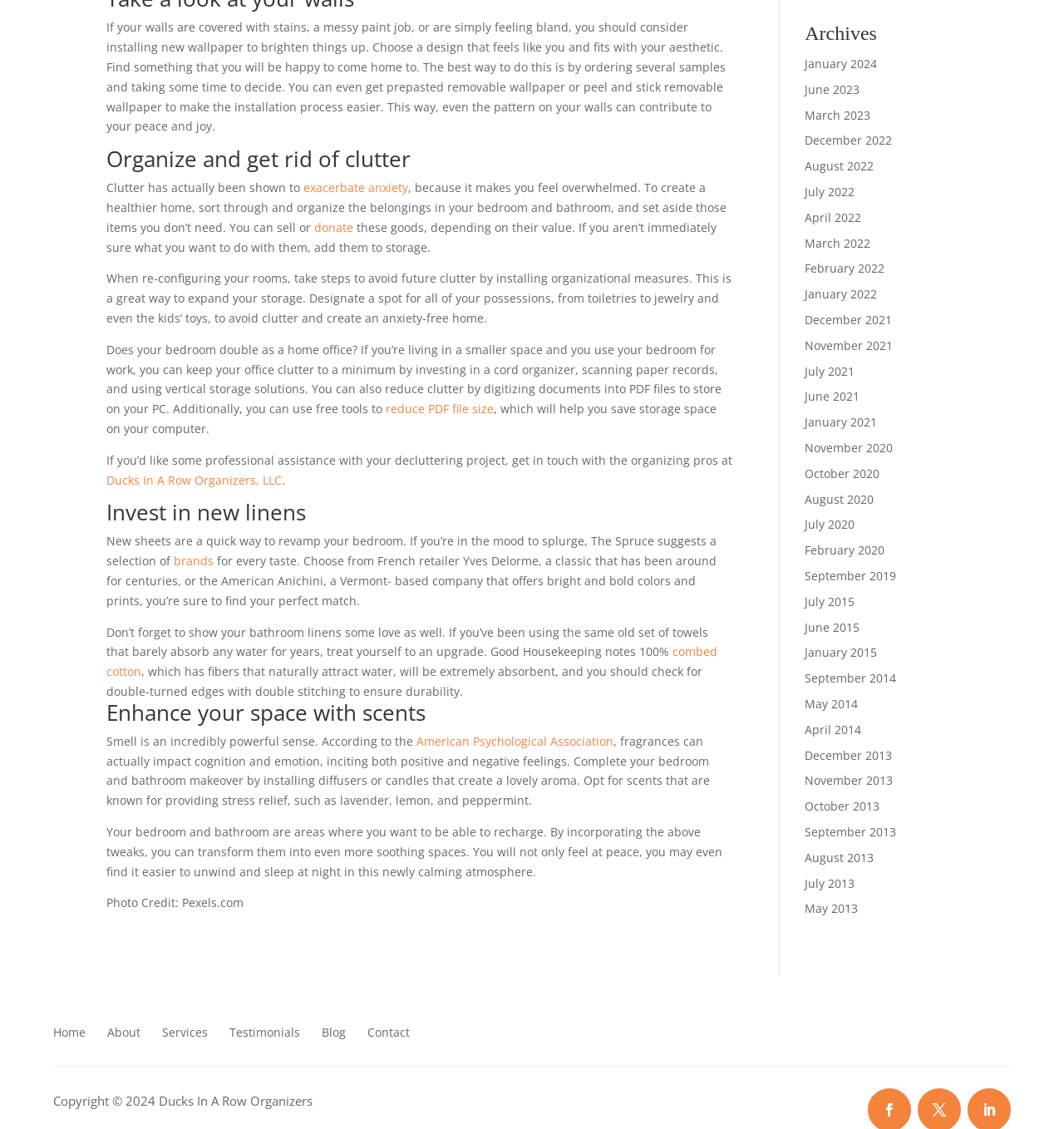Could you indicate the bounding box coordinates of the region to click in order to complete this instruction: "Go to 'Home'".

[0.05, 0.909, 0.08, 0.925]